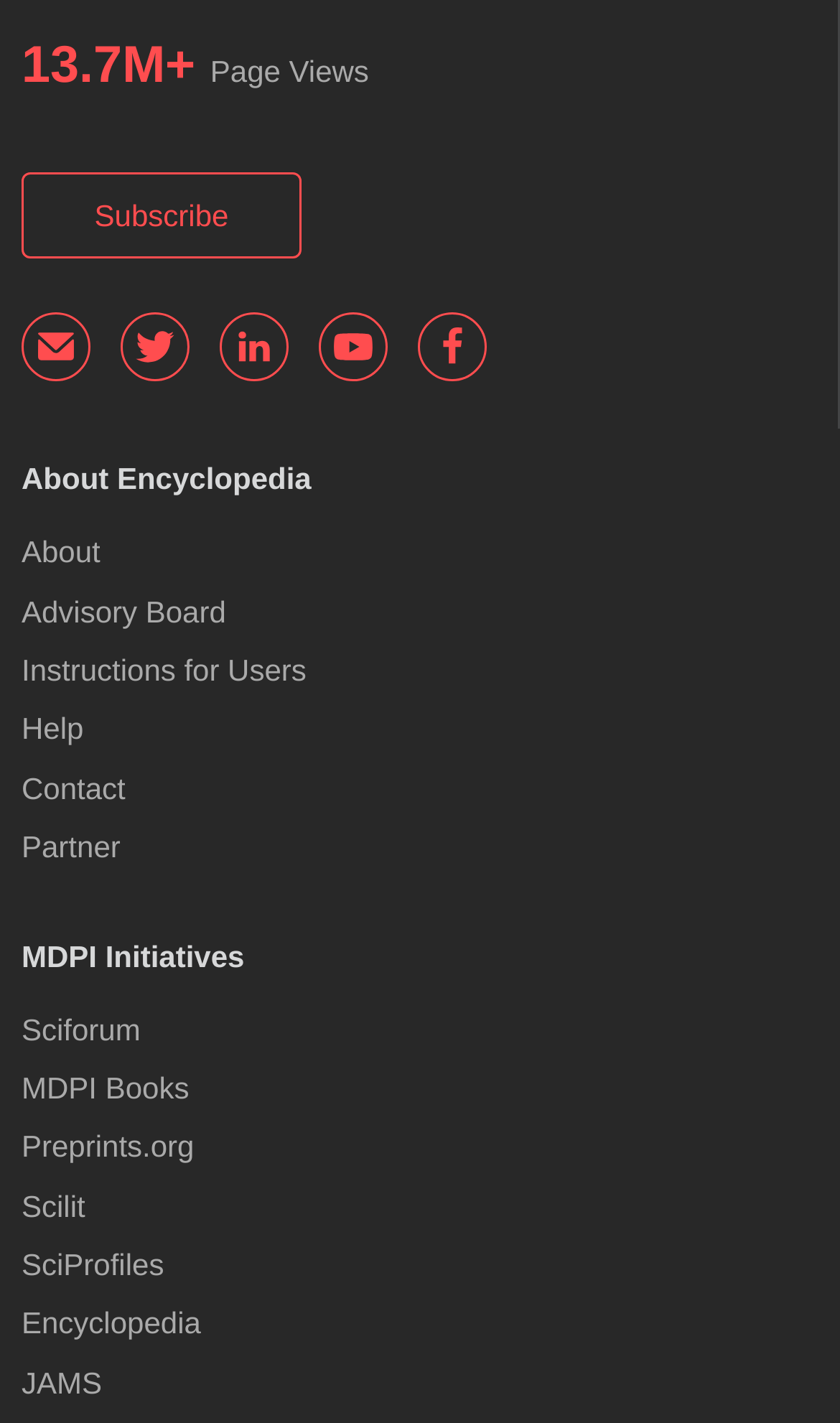Please specify the bounding box coordinates of the clickable region necessary for completing the following instruction: "Go to the Contact page". The coordinates must consist of four float numbers between 0 and 1, i.e., [left, top, right, bottom].

[0.026, 0.541, 0.149, 0.566]